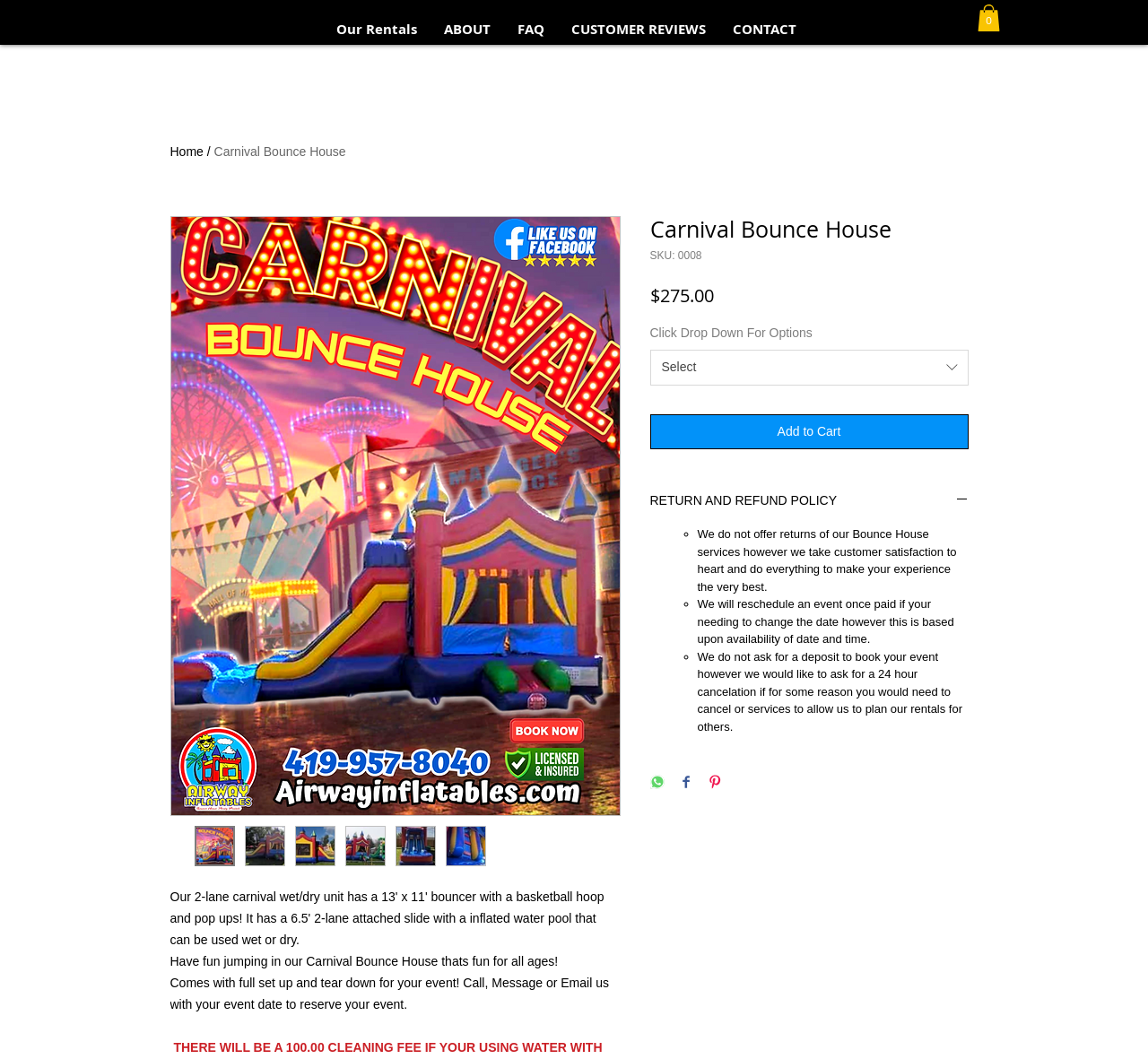Locate the bounding box coordinates of the element you need to click to accomplish the task described by this instruction: "Click the 'Our Rentals' link".

[0.281, 0.014, 0.375, 0.041]